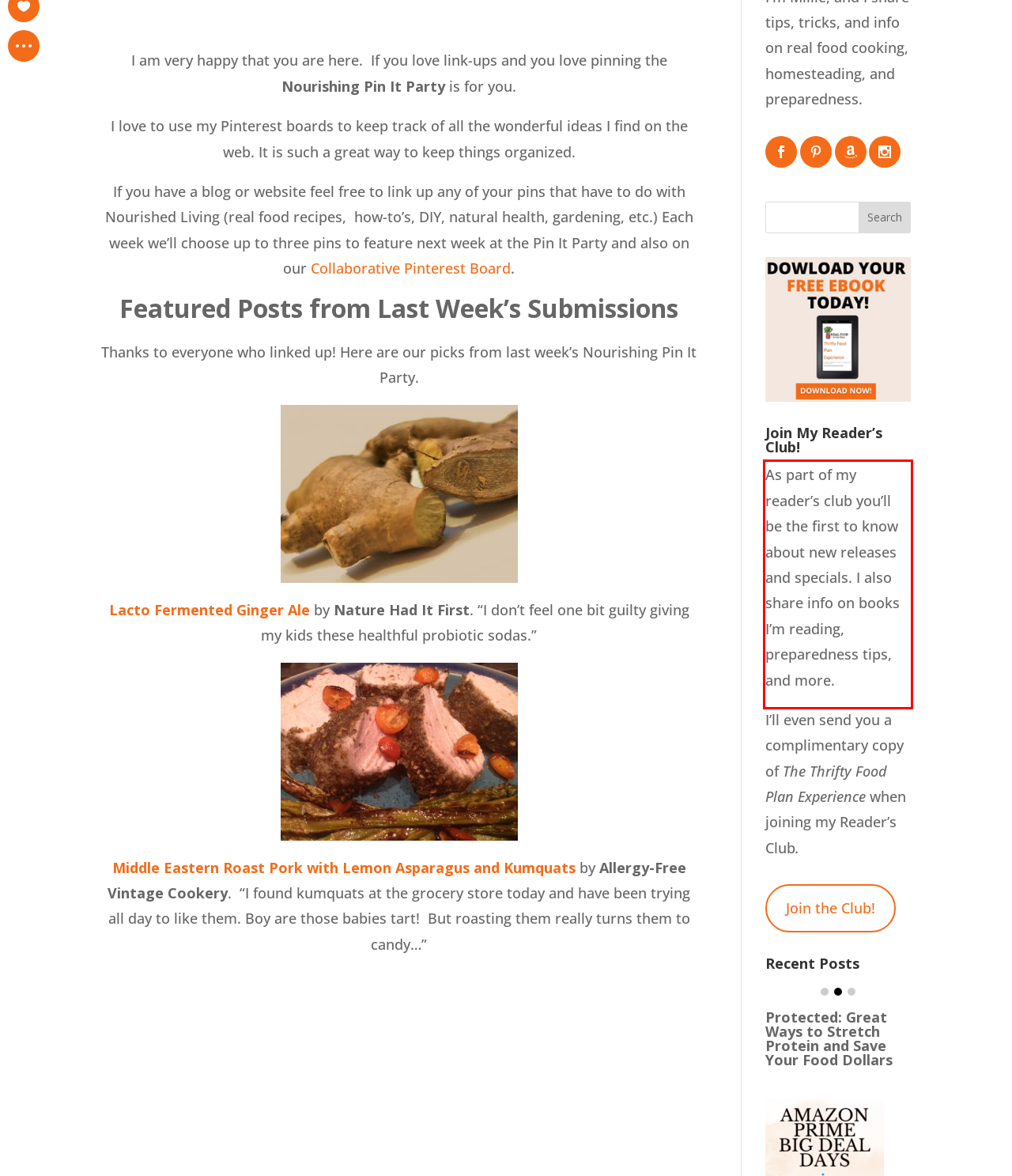Extract and provide the text found inside the red rectangle in the screenshot of the webpage.

As part of my reader’s club you’ll be the first to know about new releases and specials. I also share info on books I’m reading, preparedness tips, and more.